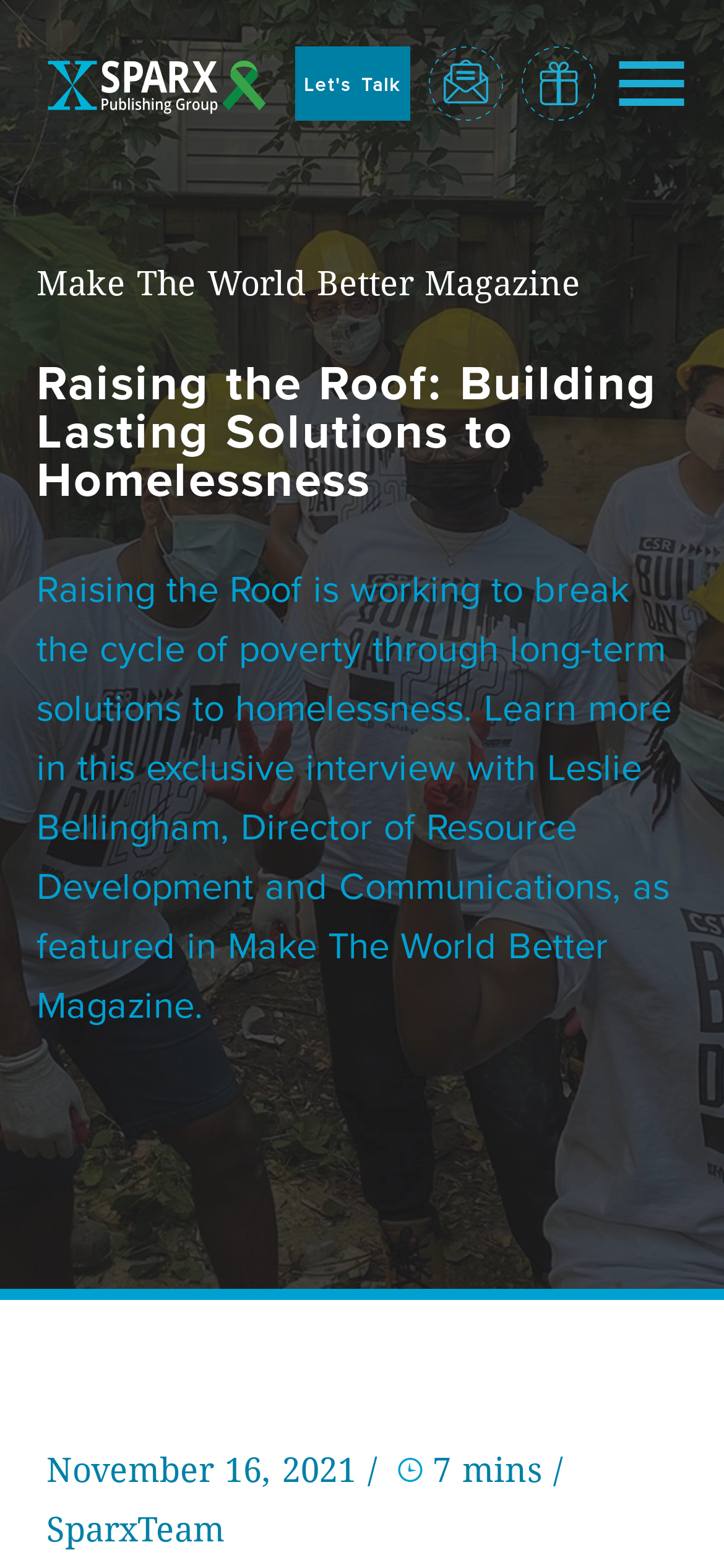Indicate the bounding box coordinates of the clickable region to achieve the following instruction: "Contact 'Raising the Roof' via phone."

[0.328, 0.641, 0.643, 0.667]